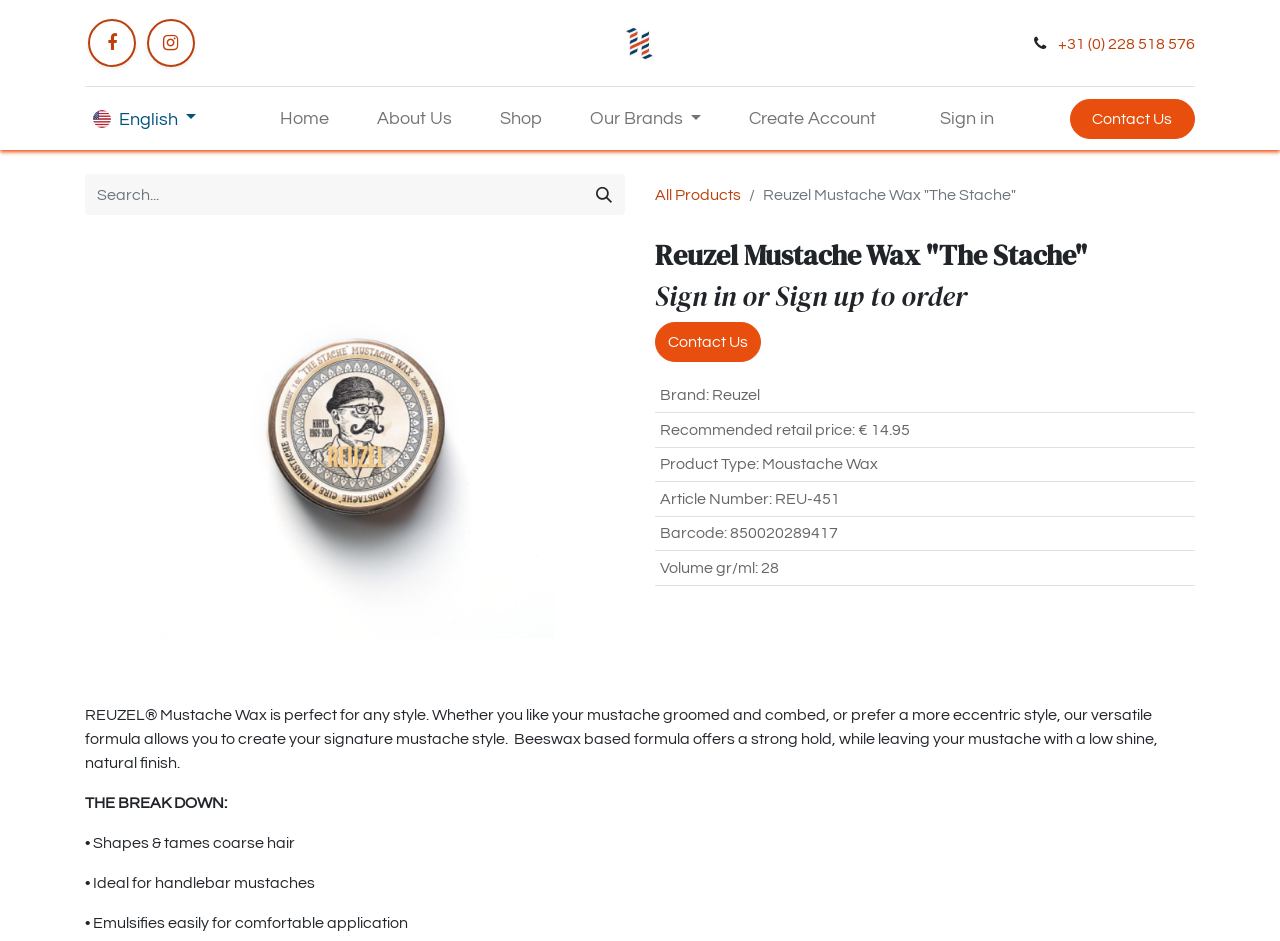What is the volume of the product?
Carefully analyze the image and provide a thorough answer to the question.

I determined the answer by looking at the table on the webpage, specifically the row with the label 'Volume gr/ml:' and the corresponding value '28'.